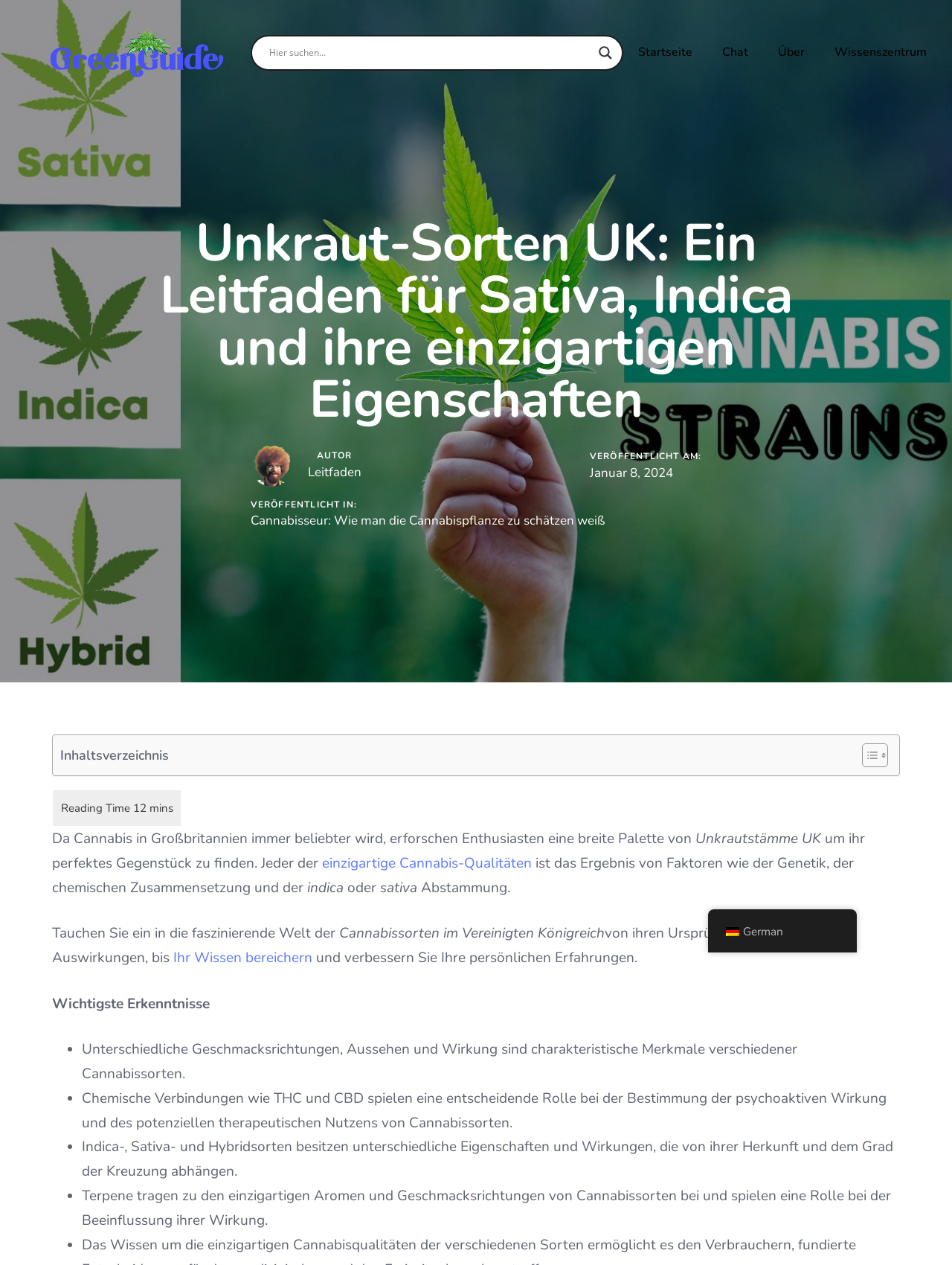What is the website about?
Use the information from the screenshot to give a comprehensive response to the question.

Based on the webpage content, it appears that the website is focused on providing information about different cannabis strains available in the UK, including their unique properties and characteristics.